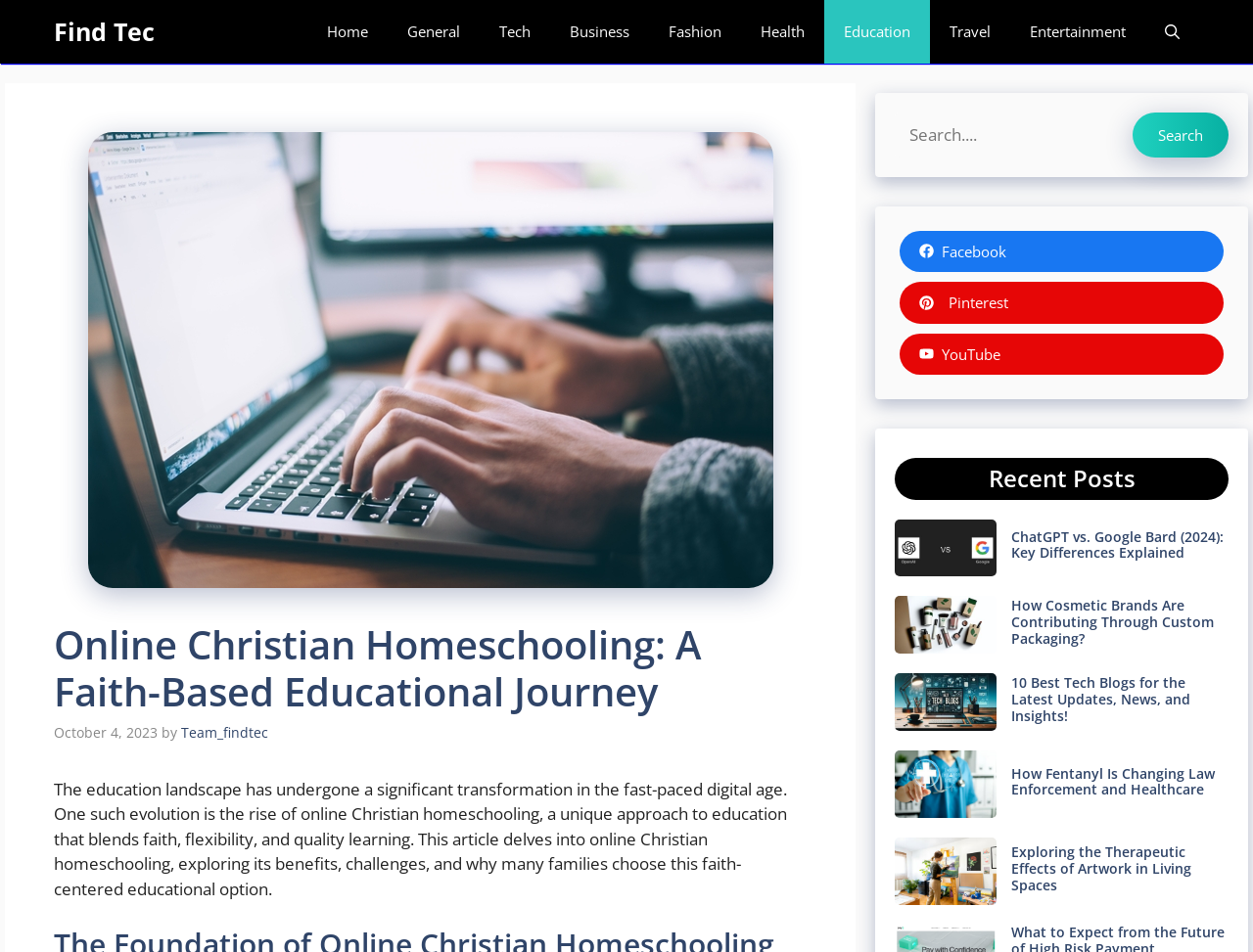Provide a comprehensive description of the webpage.

The webpage is about online Christian homeschooling, with a focus on faith-based education. At the top, there is a navigation bar with 10 links, including "Home", "General", "Tech", "Business", "Fashion", "Health", "Education", and "Travel". To the right of the navigation bar, there is a search button and a search box.

Below the navigation bar, there is a header section with a heading that reads "Online Christian Homeschooling: A Faith-Based Educational Journey". Next to the heading, there is a time stamp indicating the date "October 4, 2023", and a link to the author "Team_findtec". 

Below the header section, there is a paragraph of text that provides an overview of online Christian homeschooling, discussing its benefits, challenges, and why many families choose this faith-centered educational option.

On the right side of the page, there are social media links to Facebook, Pinterest, and YouTube. Below the social media links, there is a section titled "Recent Posts" with four articles listed. Each article has a heading, a figure or image, and a link to the full article. The articles cover a range of topics, including AI technology, custom packaging, tech blogs, and healthcare.

Overall, the webpage has a clean and organized layout, with a clear focus on online Christian homeschooling and related topics.